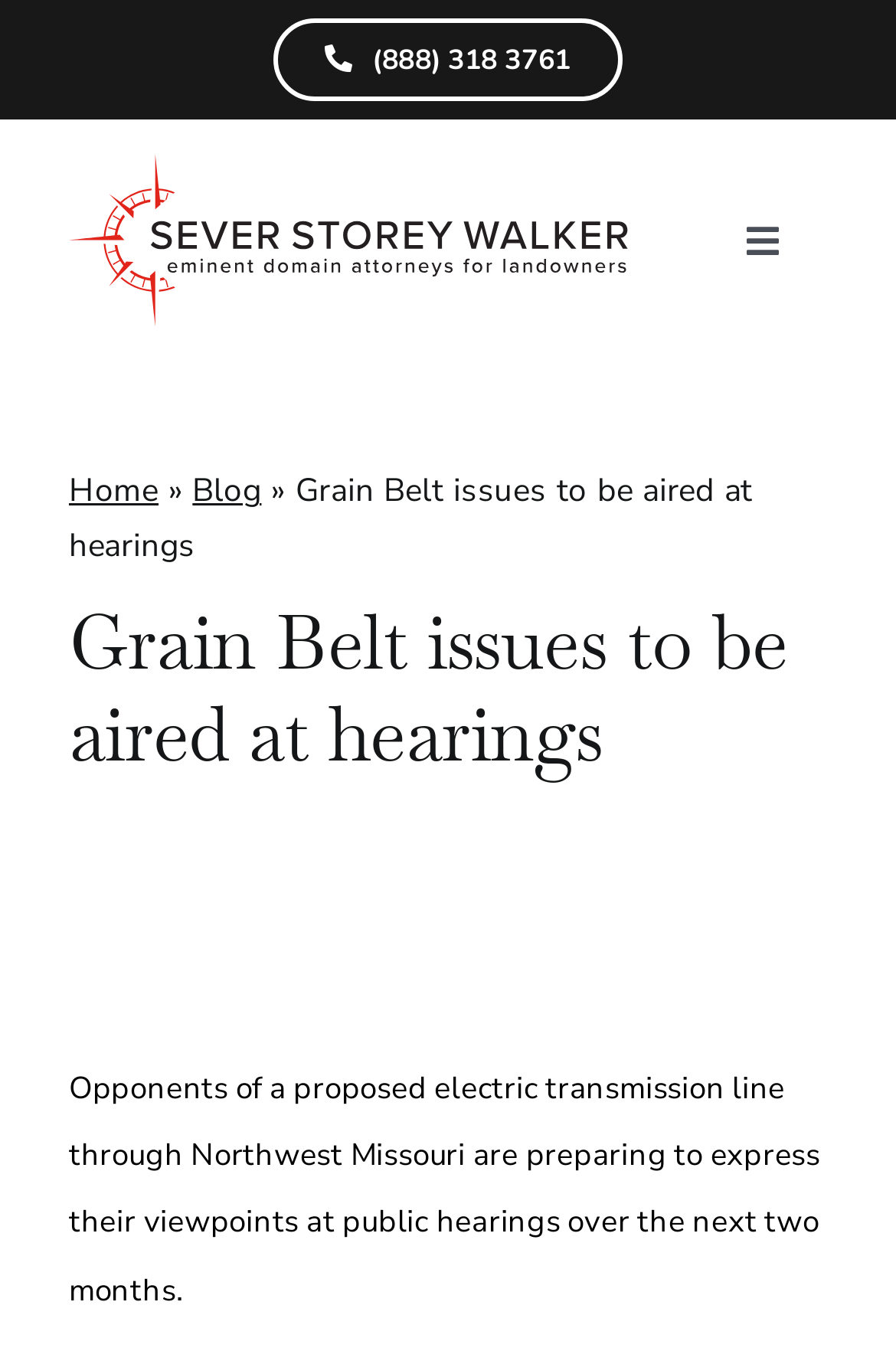From the webpage screenshot, identify the region described by (888) 318 3761. Provide the bounding box coordinates as (top-left x, top-left y, bottom-right x, bottom-right y), with each value being a floating point number between 0 and 1.

[0.306, 0.013, 0.694, 0.074]